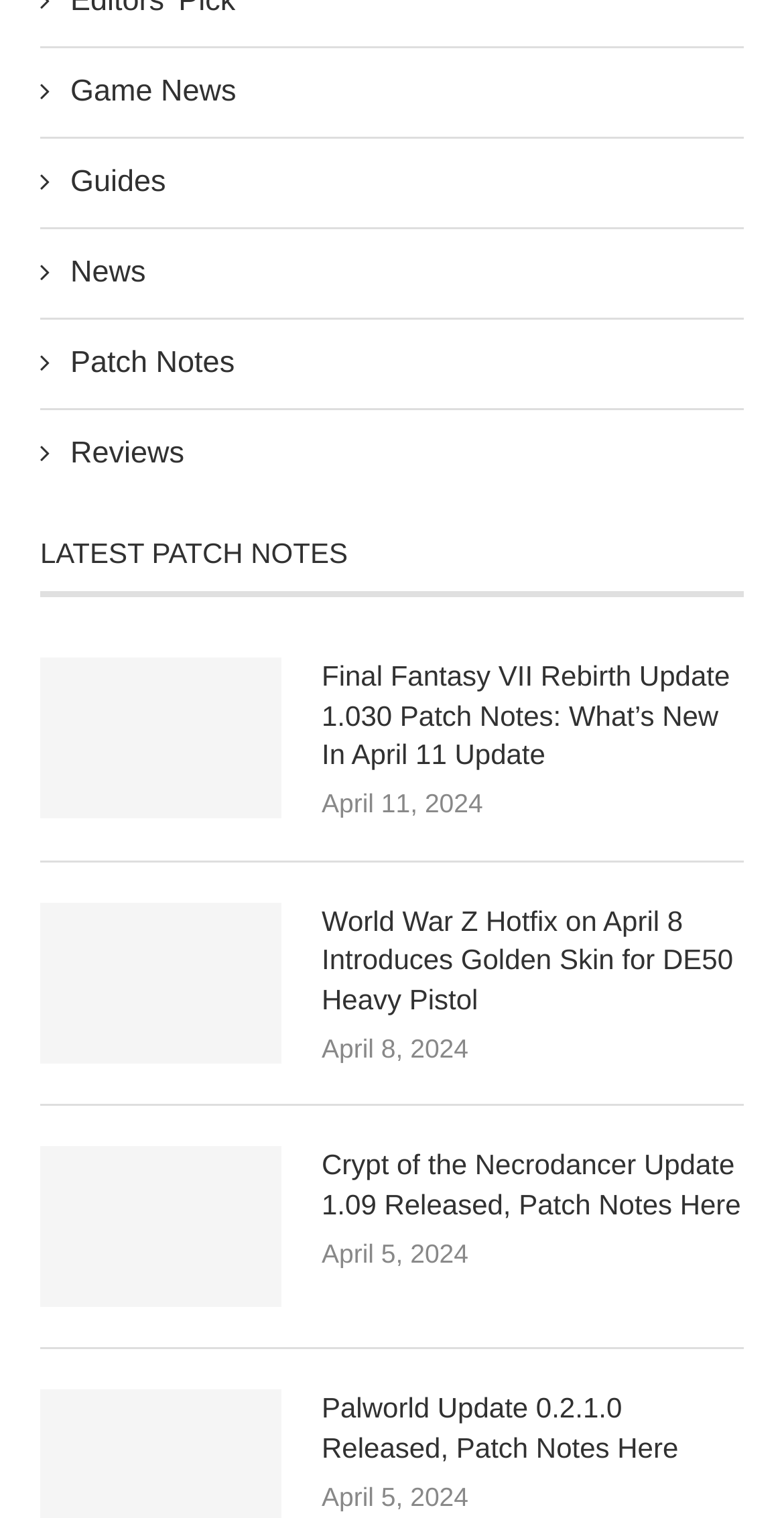Identify the bounding box coordinates of the section to be clicked to complete the task described by the following instruction: "View Crypt of the Necrodancer Update 1.09 Patch Notes". The coordinates should be four float numbers between 0 and 1, formatted as [left, top, right, bottom].

[0.41, 0.756, 0.949, 0.807]